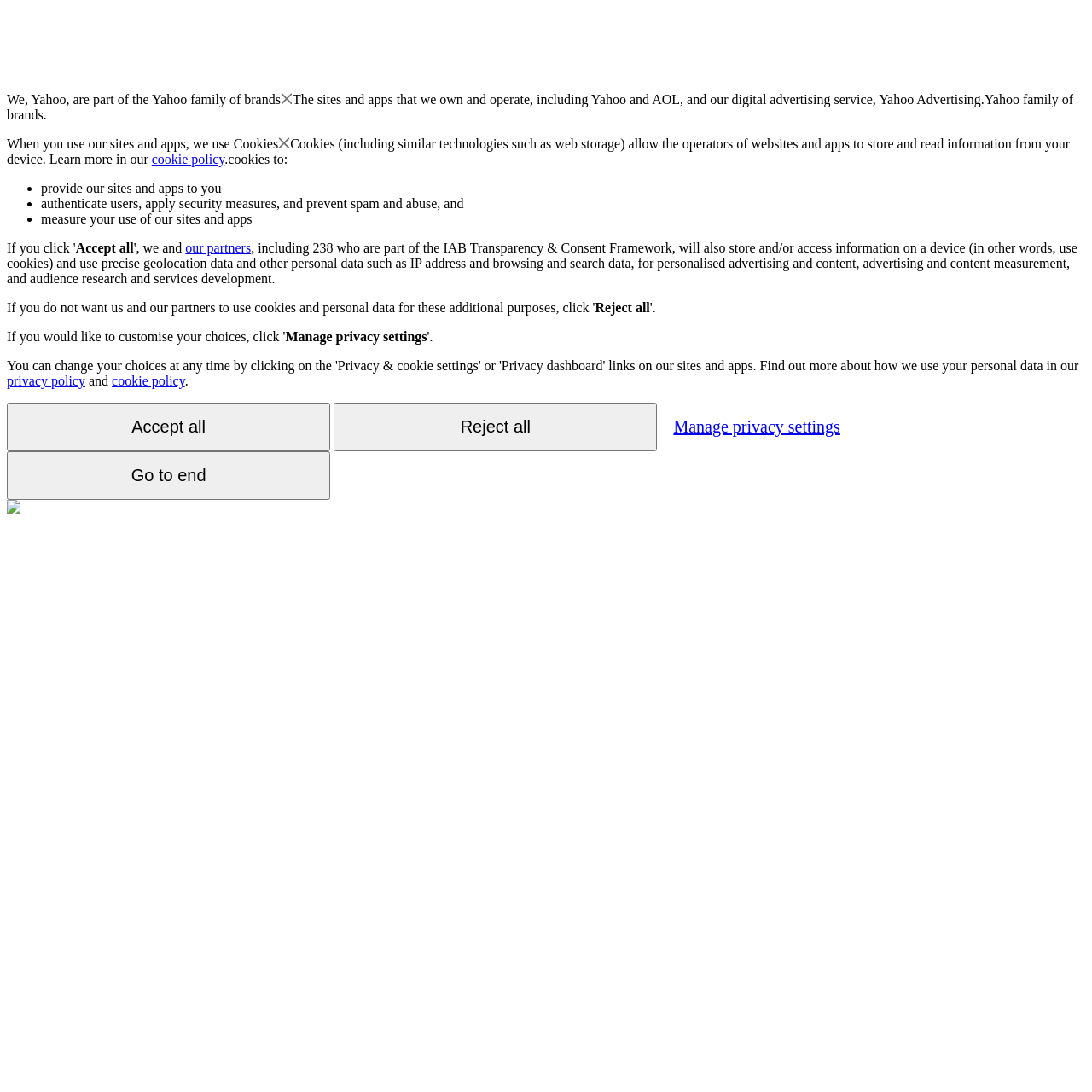Analyze the image and deliver a detailed answer to the question: What is the relationship between Yahoo and AOL?

The webpage states that 'The sites and apps that we own and operate, including Yahoo and AOL...' which implies that Yahoo and AOL are owned and operated by the same entity.